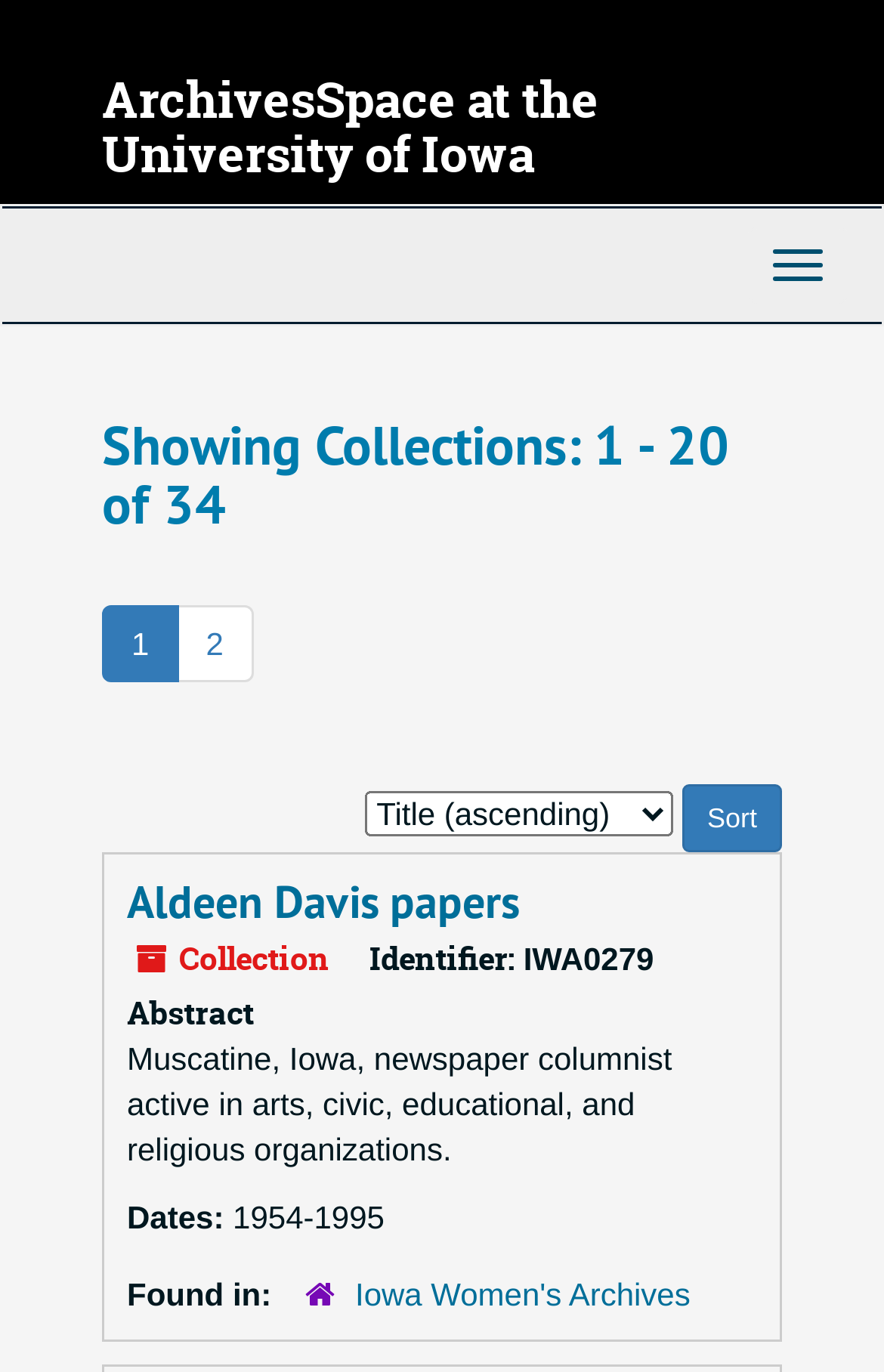Calculate the bounding box coordinates of the UI element given the description: "parent_node: Sort by: name="commit" value="Sort"".

[0.772, 0.571, 0.885, 0.621]